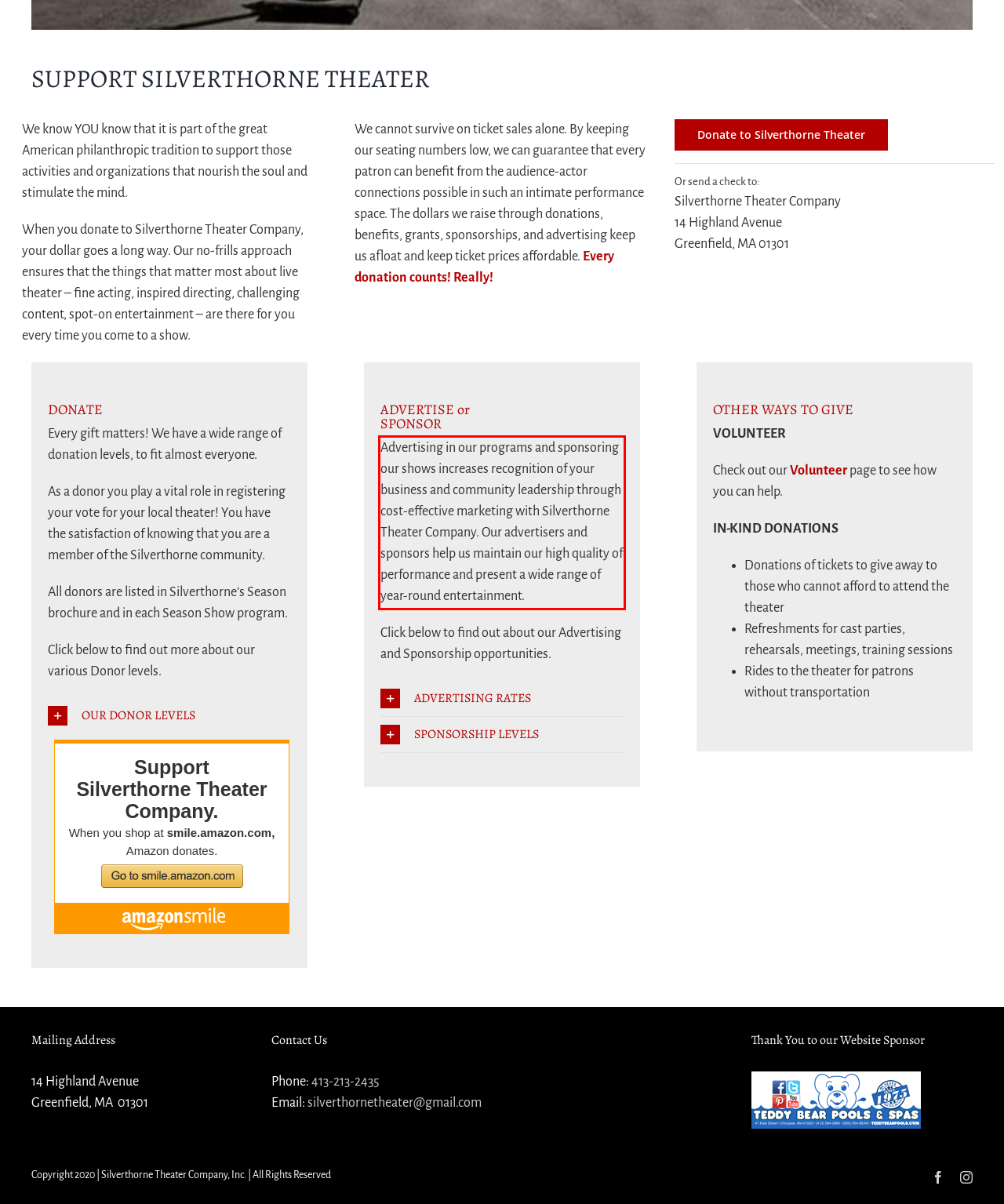You are given a webpage screenshot with a red bounding box around a UI element. Extract and generate the text inside this red bounding box.

Advertising in our programs and sponsoring our shows increases recognition of your business and community leadership through cost-effective marketing with Silverthorne Theater Company. Our advertisers and sponsors help us maintain our high quality of performance and present a wide range of year-round entertainment.